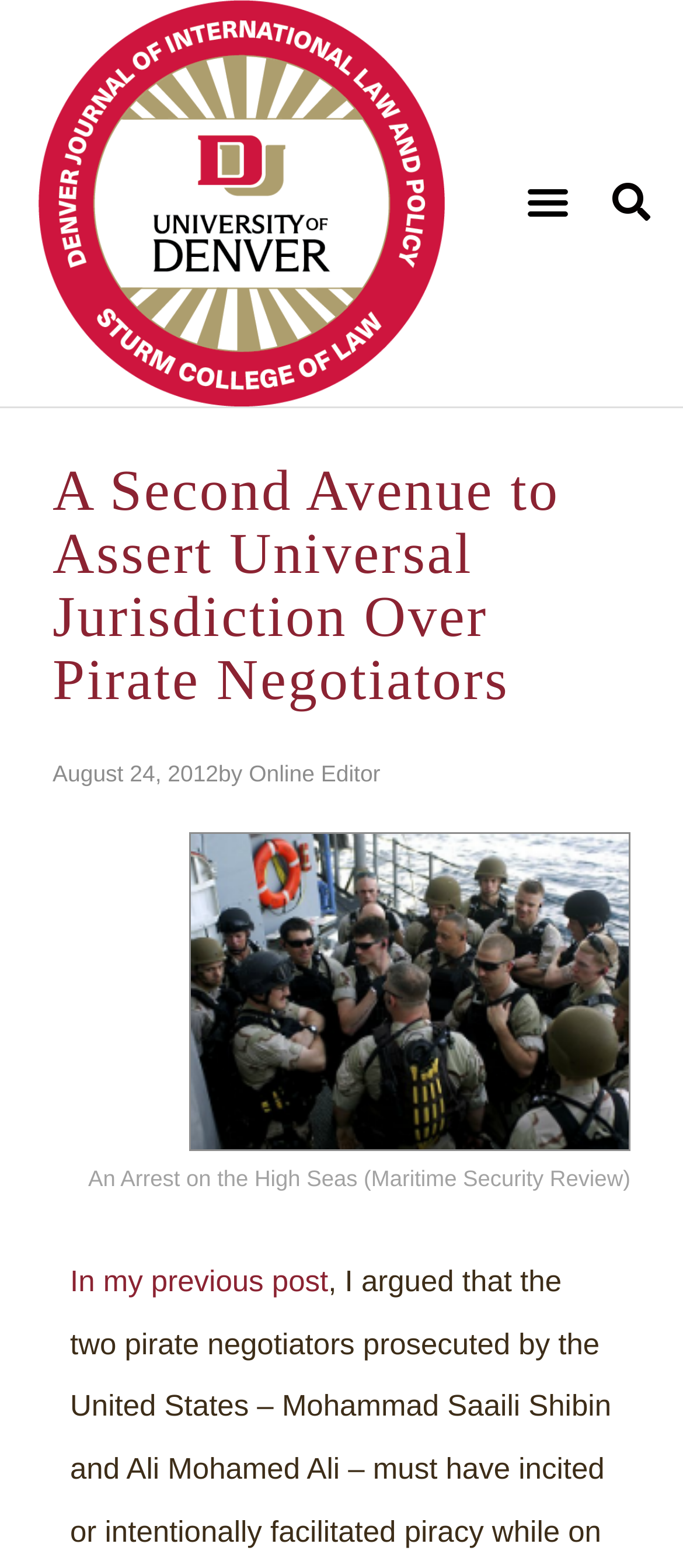Provide a brief response to the question using a single word or phrase: 
What is the topic of the image?

Maritime Security